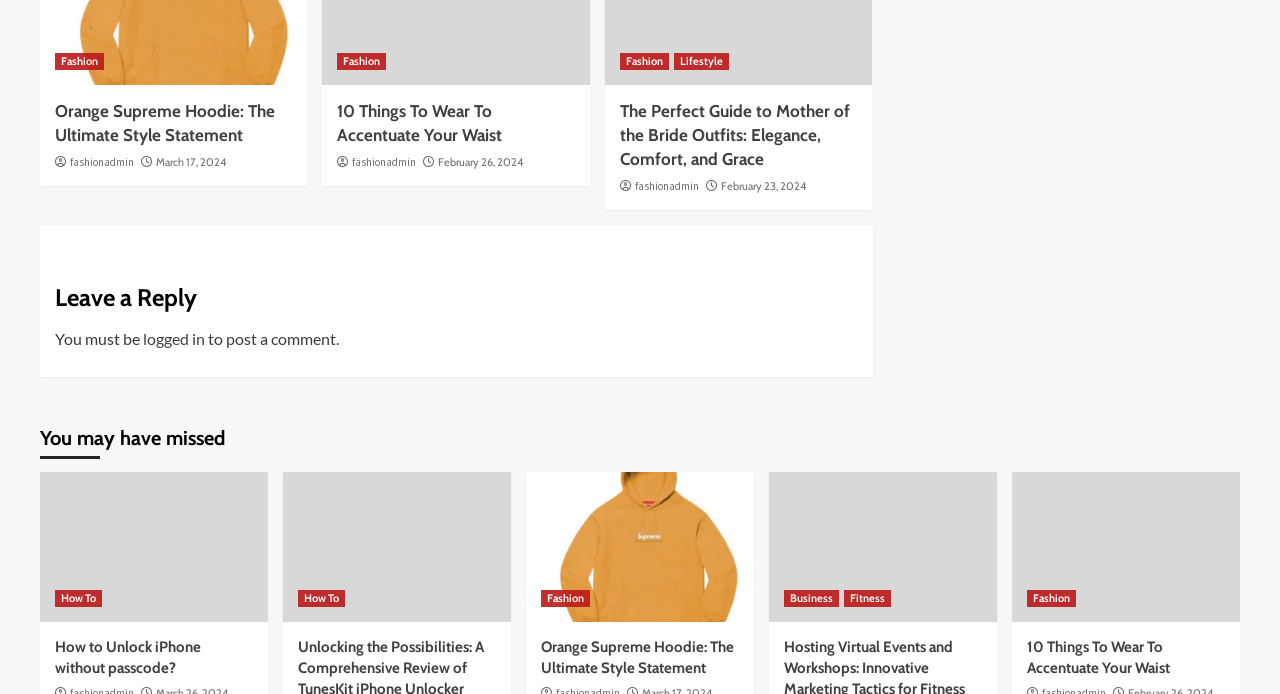Pinpoint the bounding box coordinates of the element to be clicked to execute the instruction: "Click on the 'Leave a Reply' heading".

[0.043, 0.389, 0.67, 0.47]